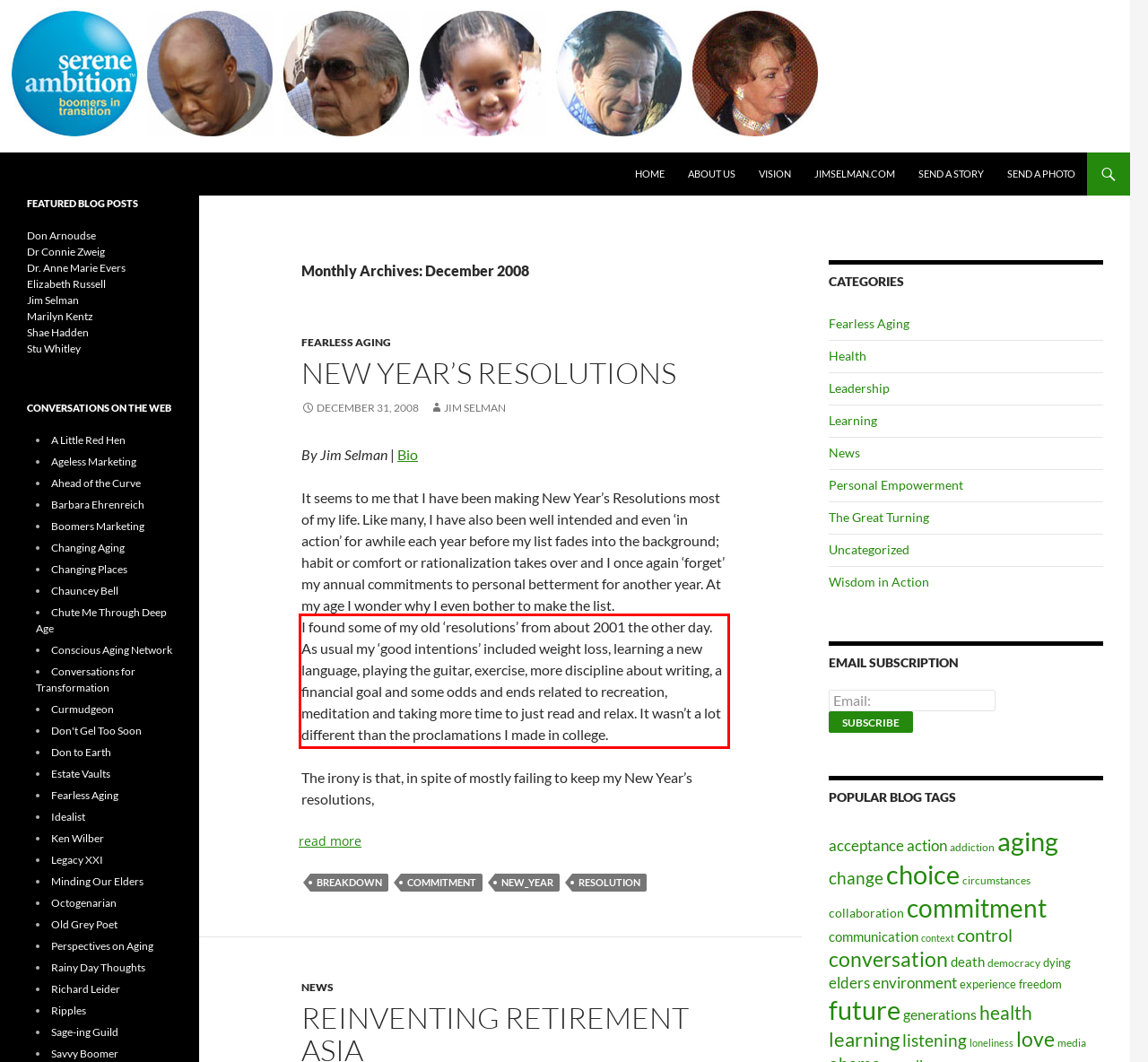You have a screenshot of a webpage with a UI element highlighted by a red bounding box. Use OCR to obtain the text within this highlighted area.

I found some of my old ‘resolutions’ from about 2001 the other day. As usual my ‘good intentions’ included weight loss, learning a new language, playing the guitar, exercise, more discipline about writing, a financial goal and some odds and ends related to recreation, meditation and taking more time to just read and relax. It wasn’t a lot different than the proclamations I made in college.